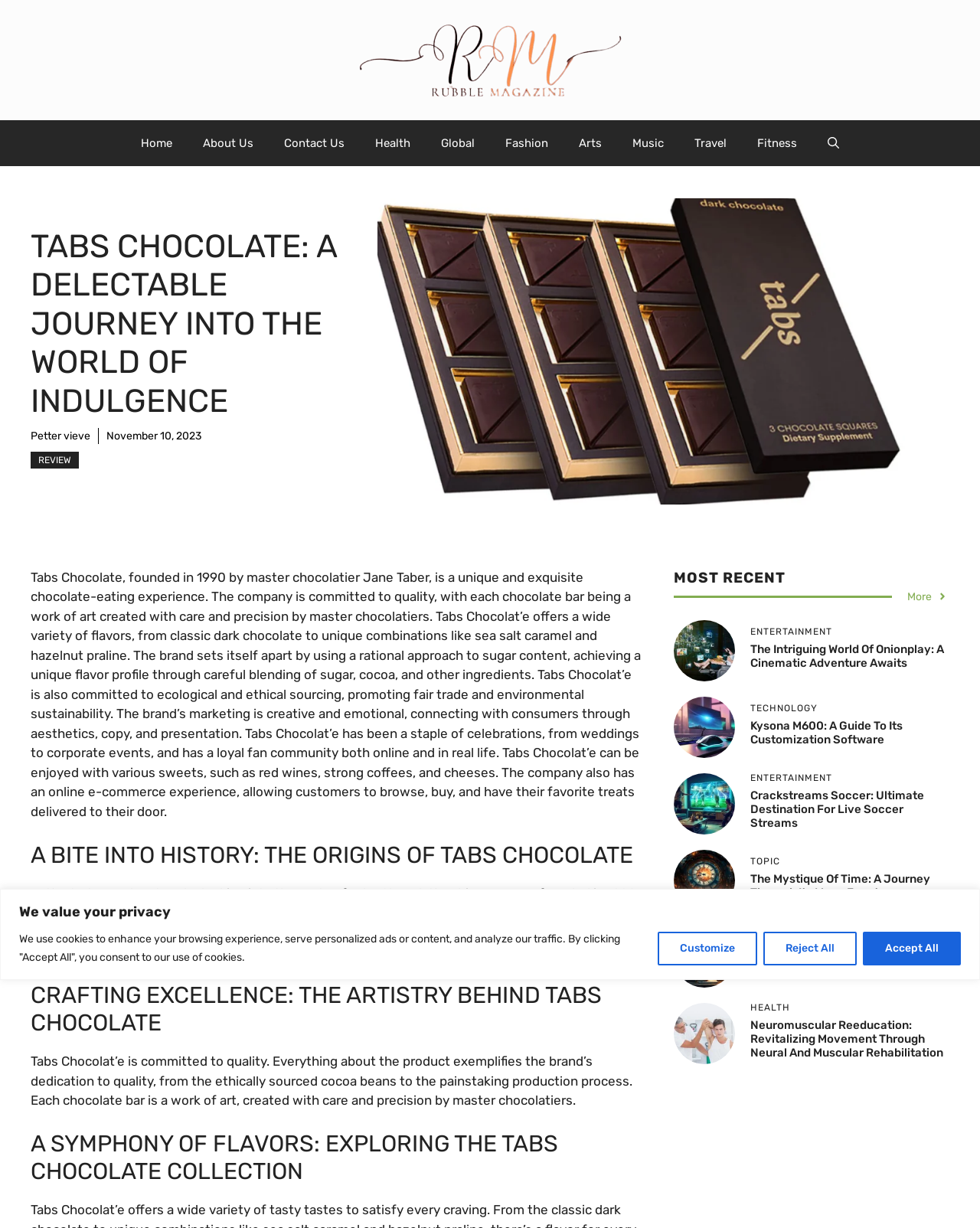How many links are there in the navigation section?
Carefully analyze the image and provide a detailed answer to the question.

The navigation section contains links to 'Home', 'About Us', 'Contact Us', 'Health', 'Global', 'Fashion', 'Arts', 'Music', and 'Travel', which makes a total of 9 links.